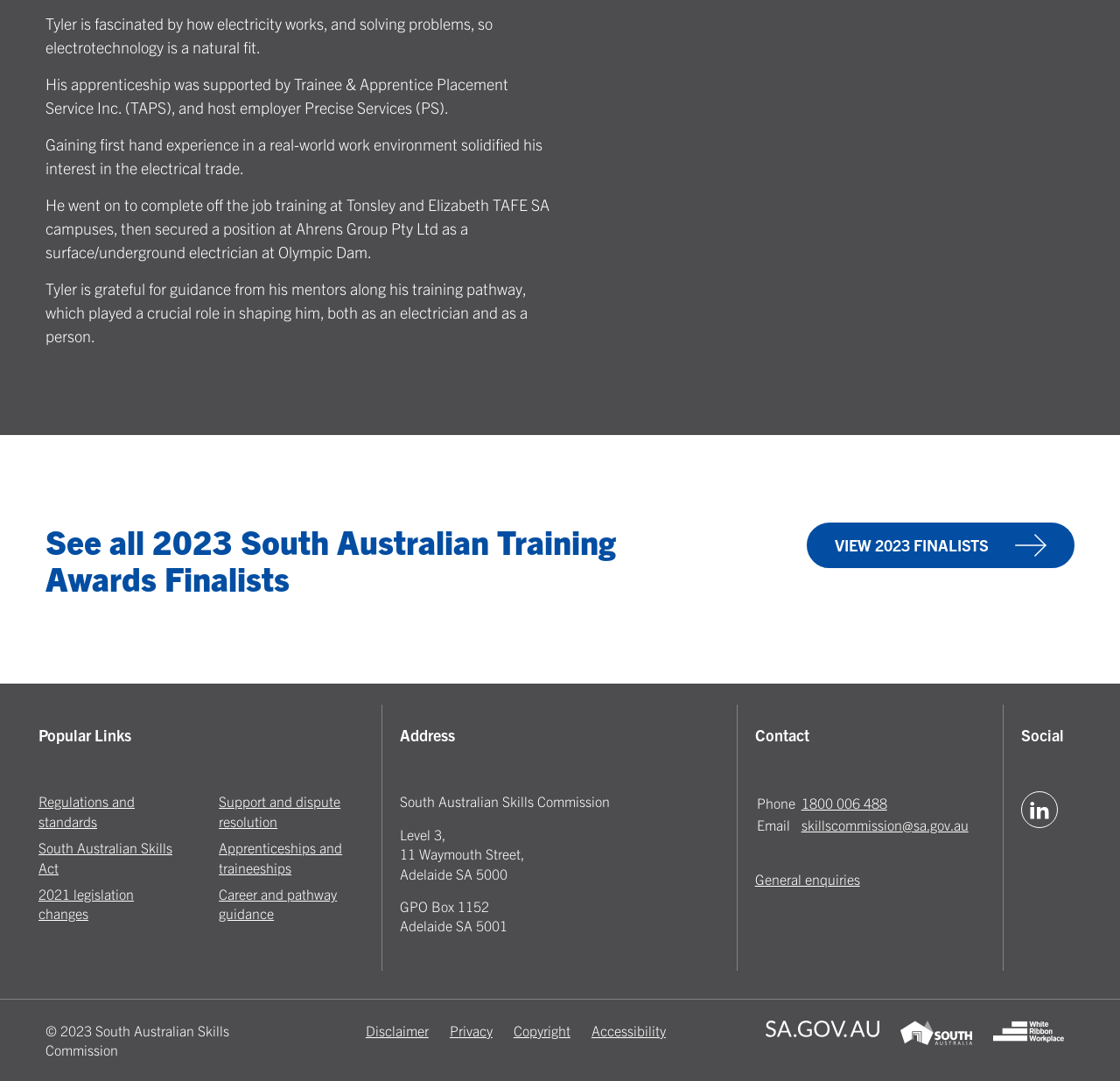Please determine the bounding box coordinates of the clickable area required to carry out the following instruction: "Search for something". The coordinates must be four float numbers between 0 and 1, represented as [left, top, right, bottom].

None